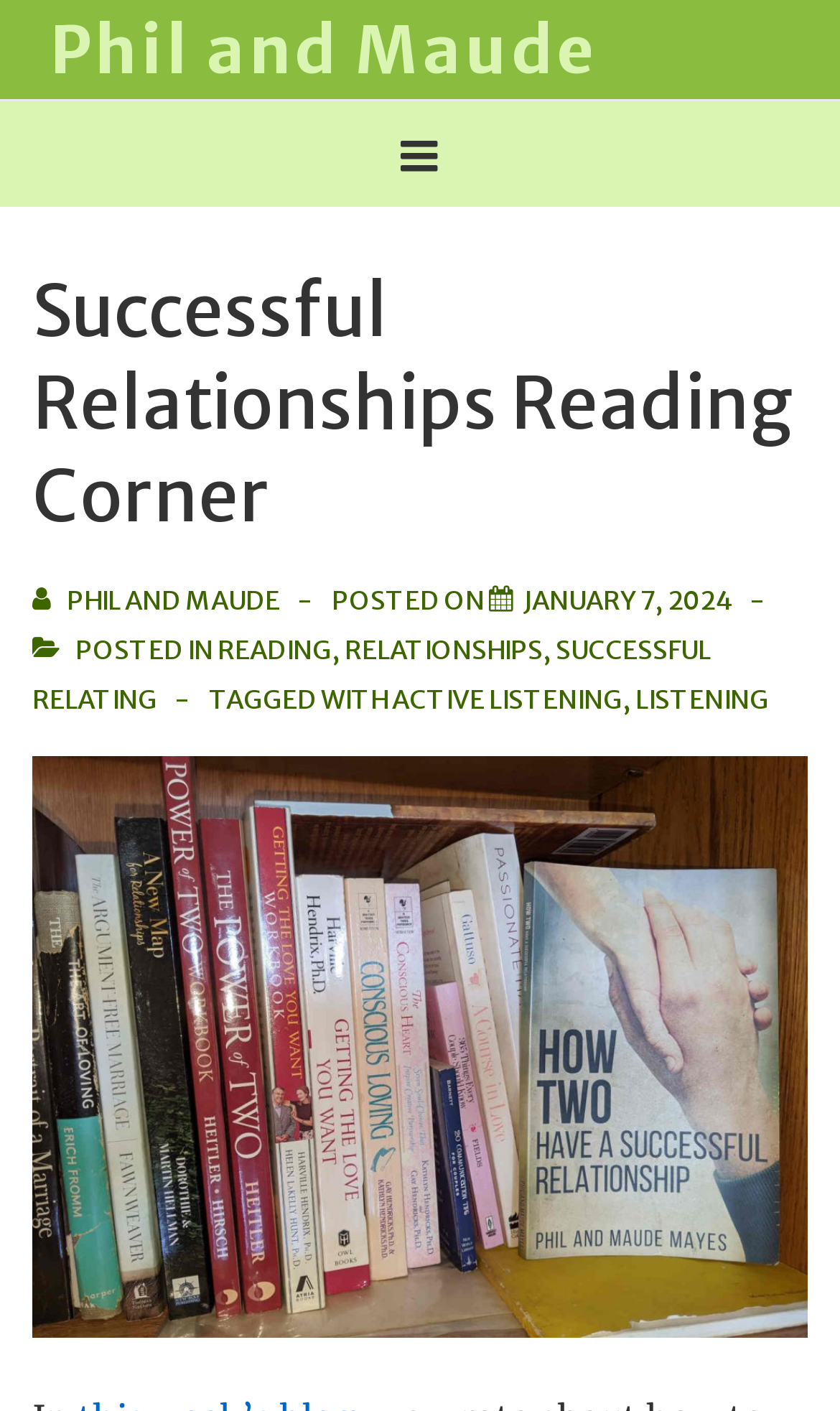Please determine and provide the text content of the webpage's heading.

Successful Relationships Reading Corner